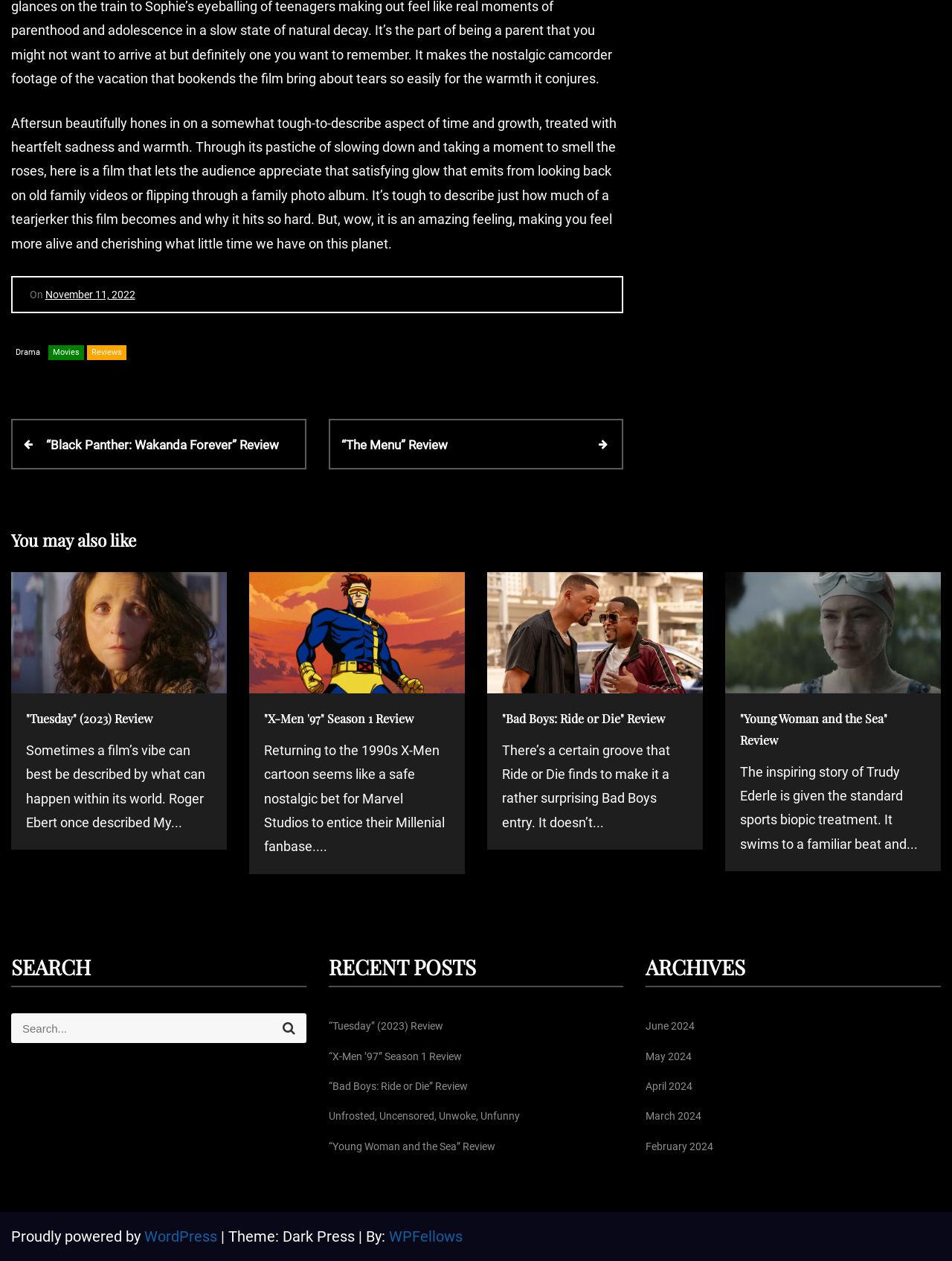What is the name of the theme used by this webpage?
Using the image as a reference, give a one-word or short phrase answer.

Dark Press